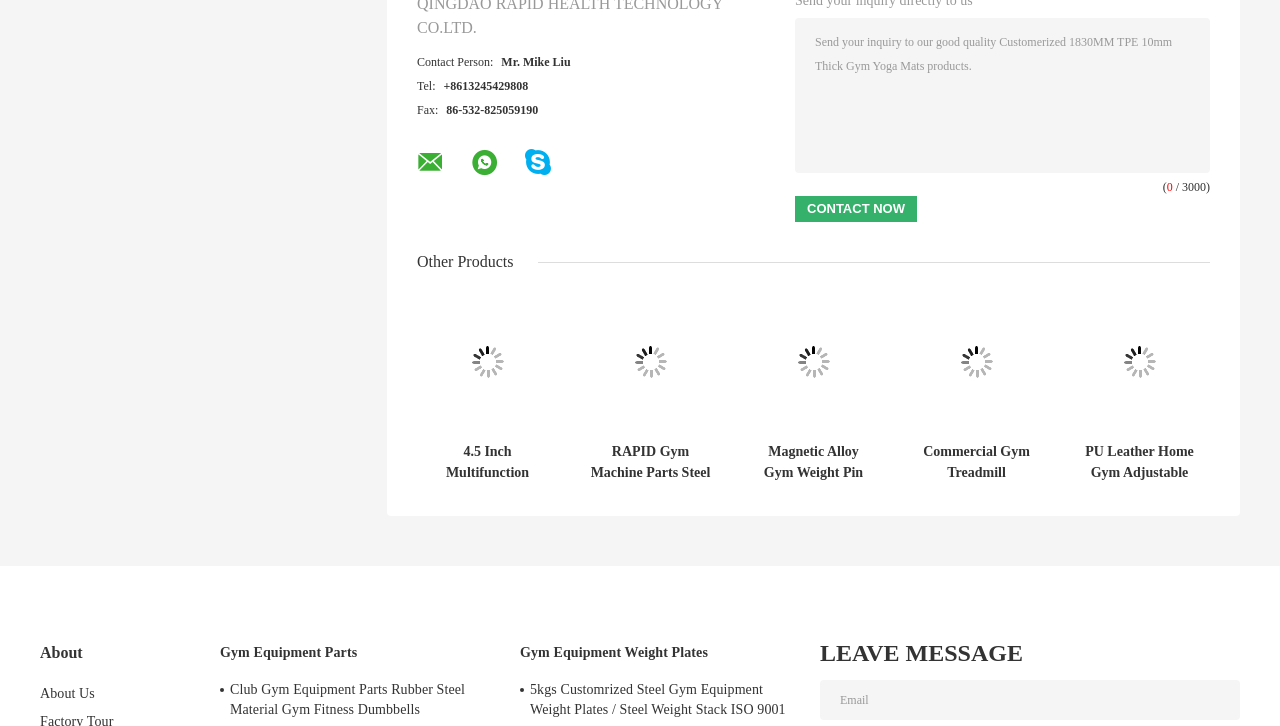What is the purpose of the textbox?
Please use the image to provide a one-word or short phrase answer.

Send inquiry